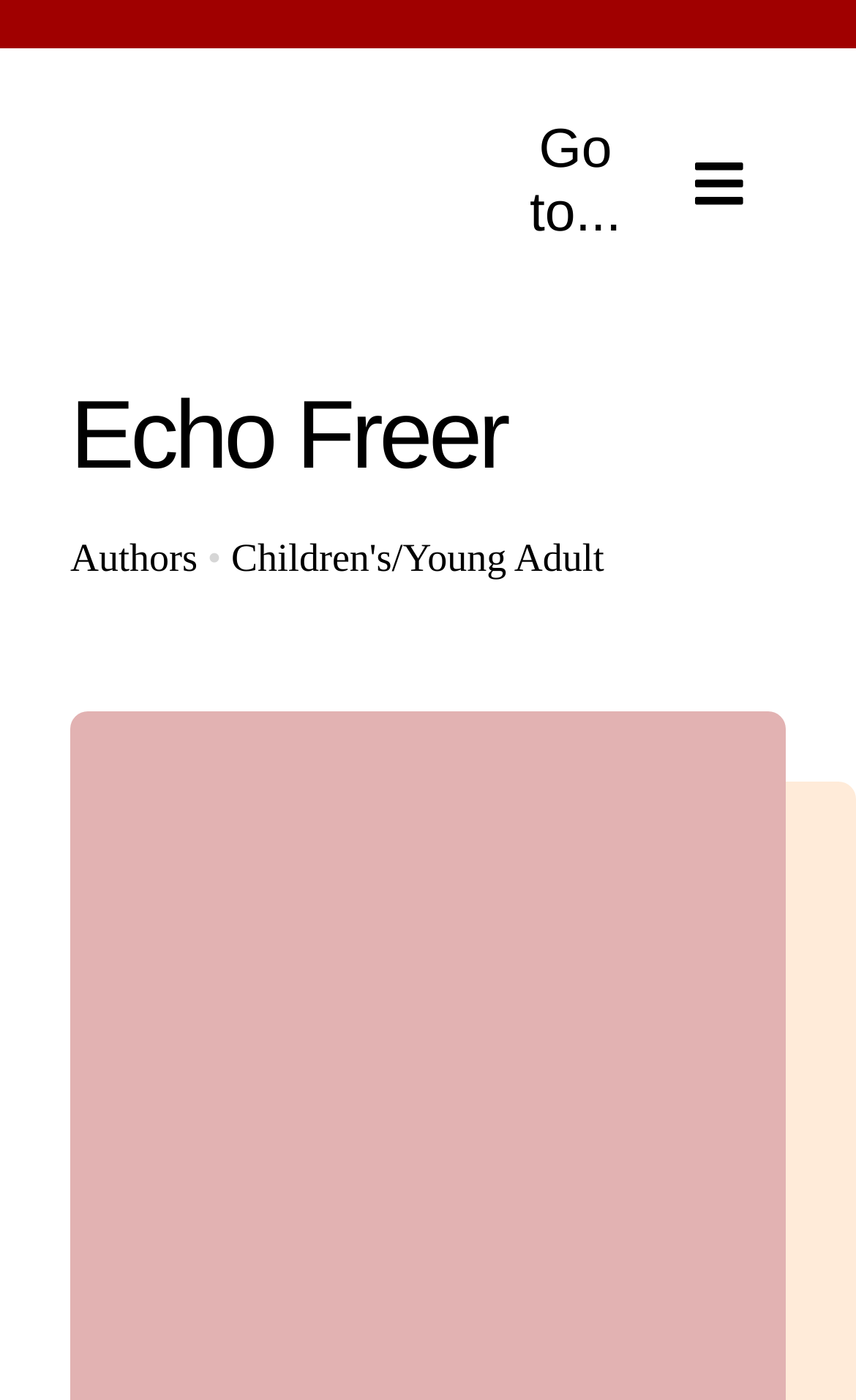Provide the bounding box coordinates of the UI element this sentence describes: "Go to...".

[0.517, 0.067, 0.923, 0.195]